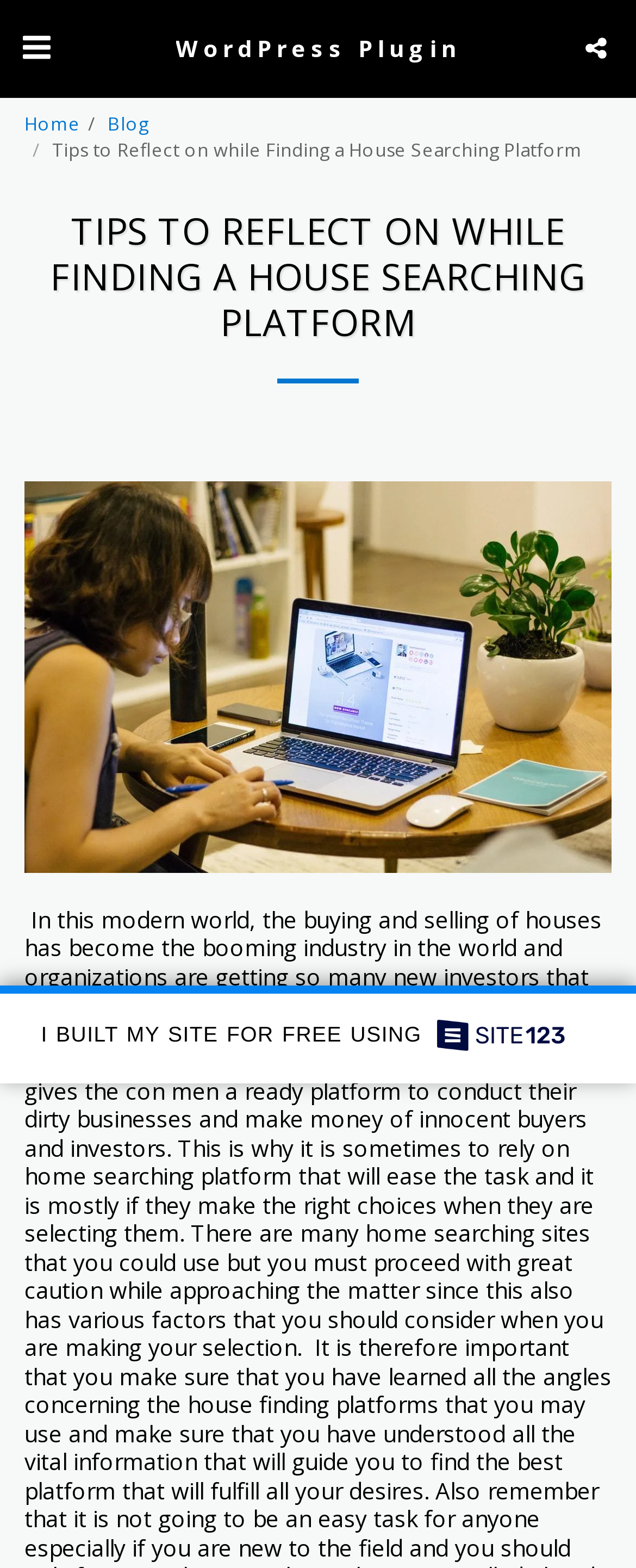What is the promotional text at the bottom of the page?
Using the image as a reference, give a one-word or short phrase answer.

I built my site for free